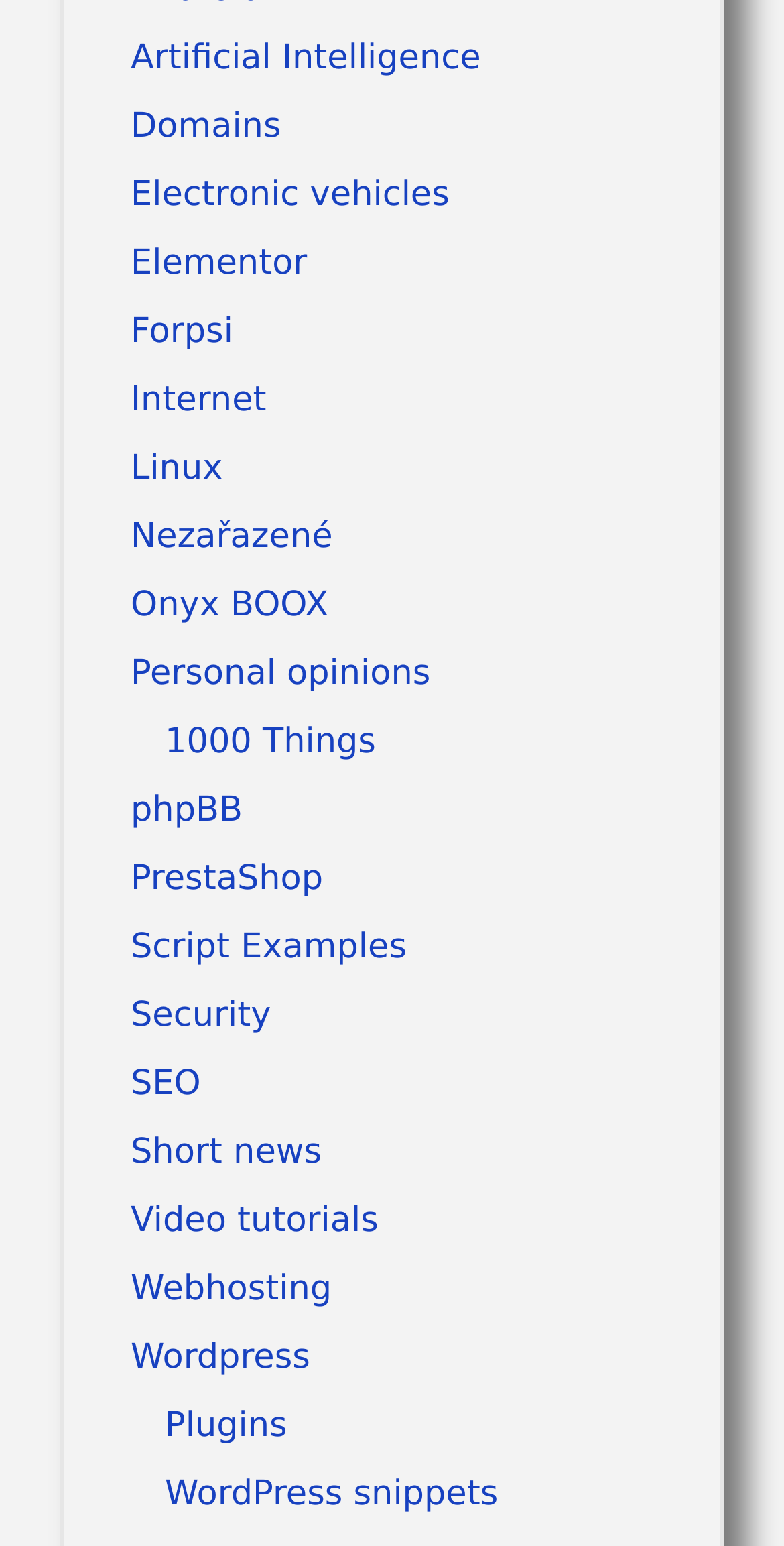Please specify the bounding box coordinates of the clickable section necessary to execute the following command: "Check out the WordPress snippets".

[0.21, 0.954, 0.635, 0.98]